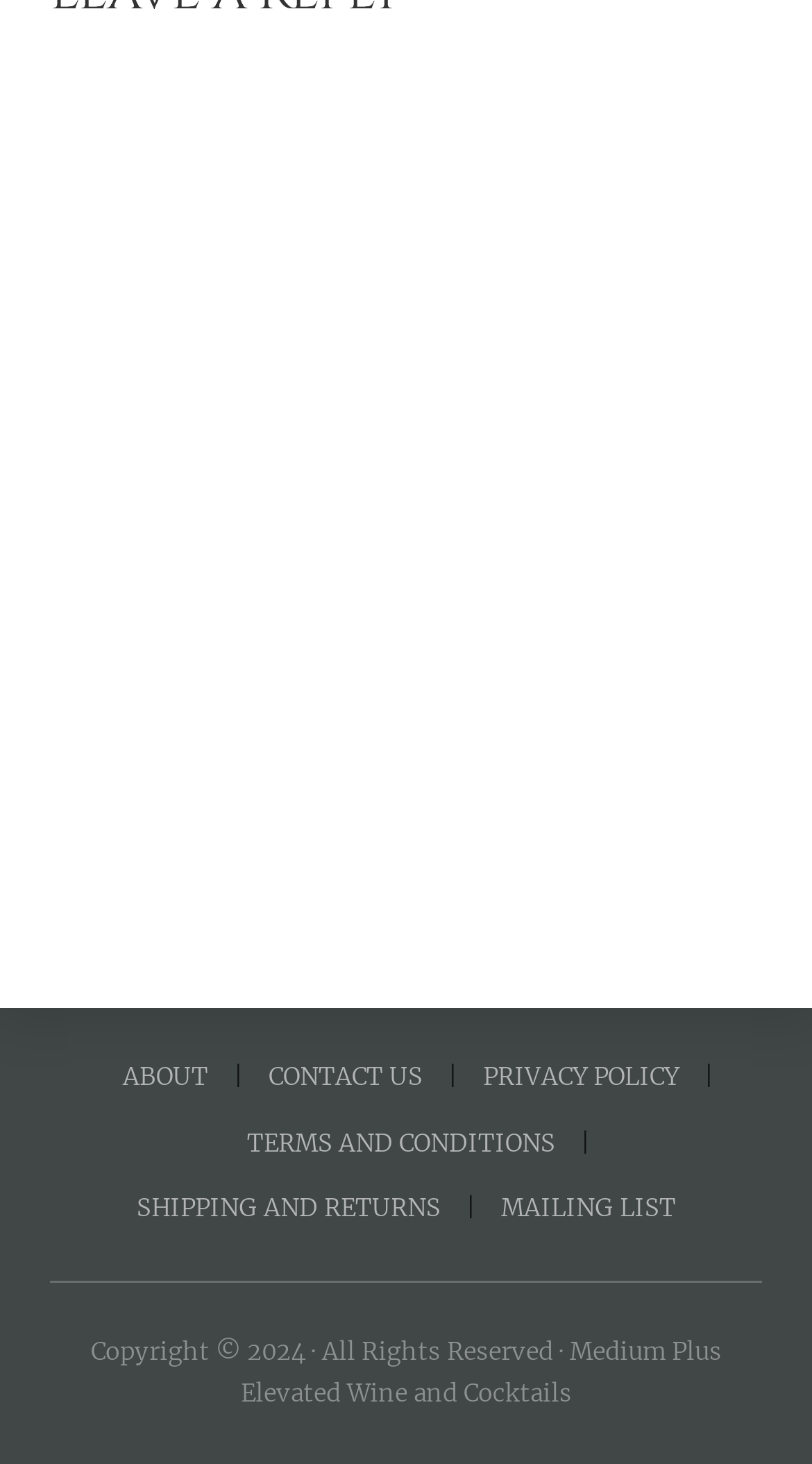What is the name of the website?
Please look at the screenshot and answer using one word or phrase.

Elevated Wine and Cocktails